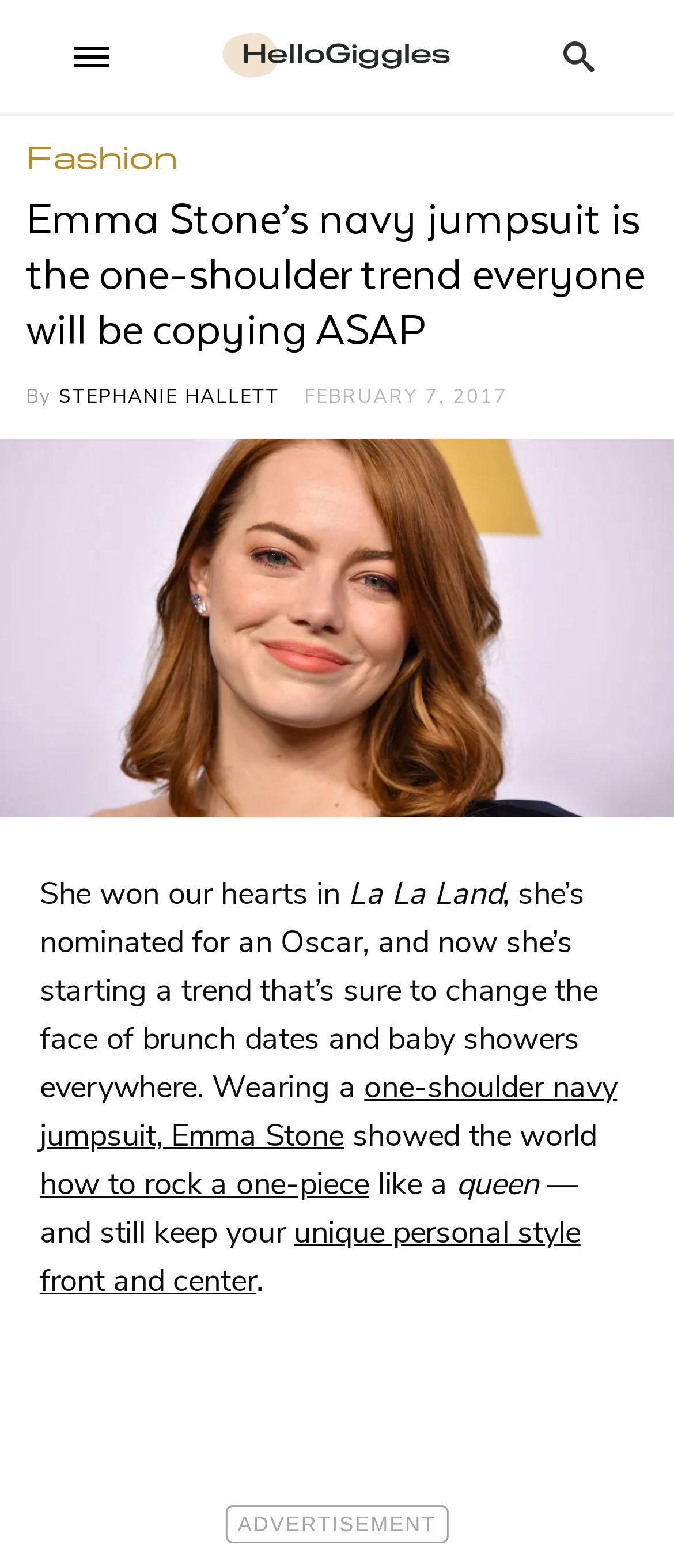Please specify the bounding box coordinates for the clickable region that will help you carry out the instruction: "View the one-shoulder navy jumpsuit image".

[0.0, 0.279, 1.0, 0.521]